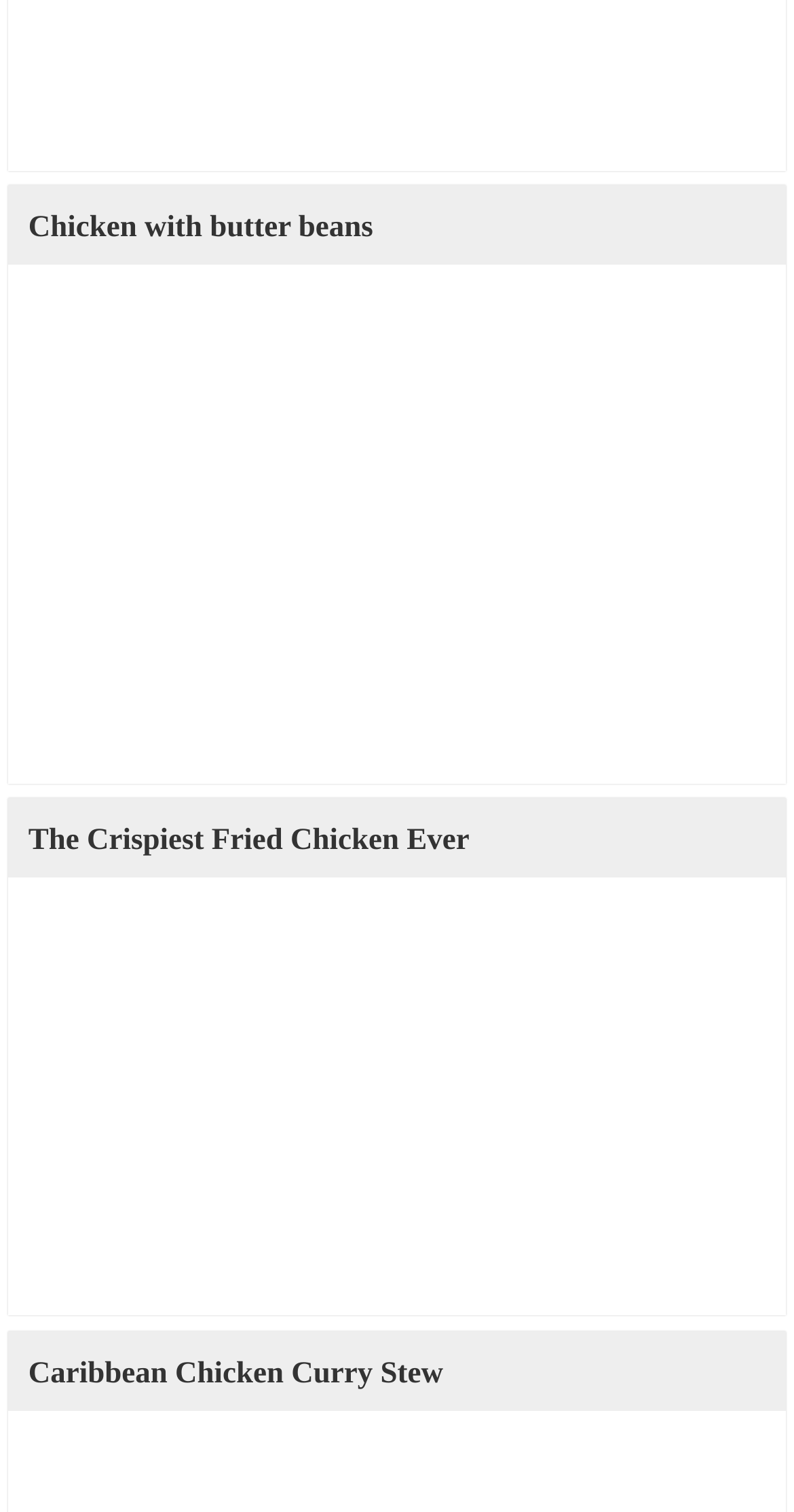Predict the bounding box of the UI element based on this description: "The Crispiest Fried Chicken Ever".

[0.036, 0.546, 0.964, 0.567]